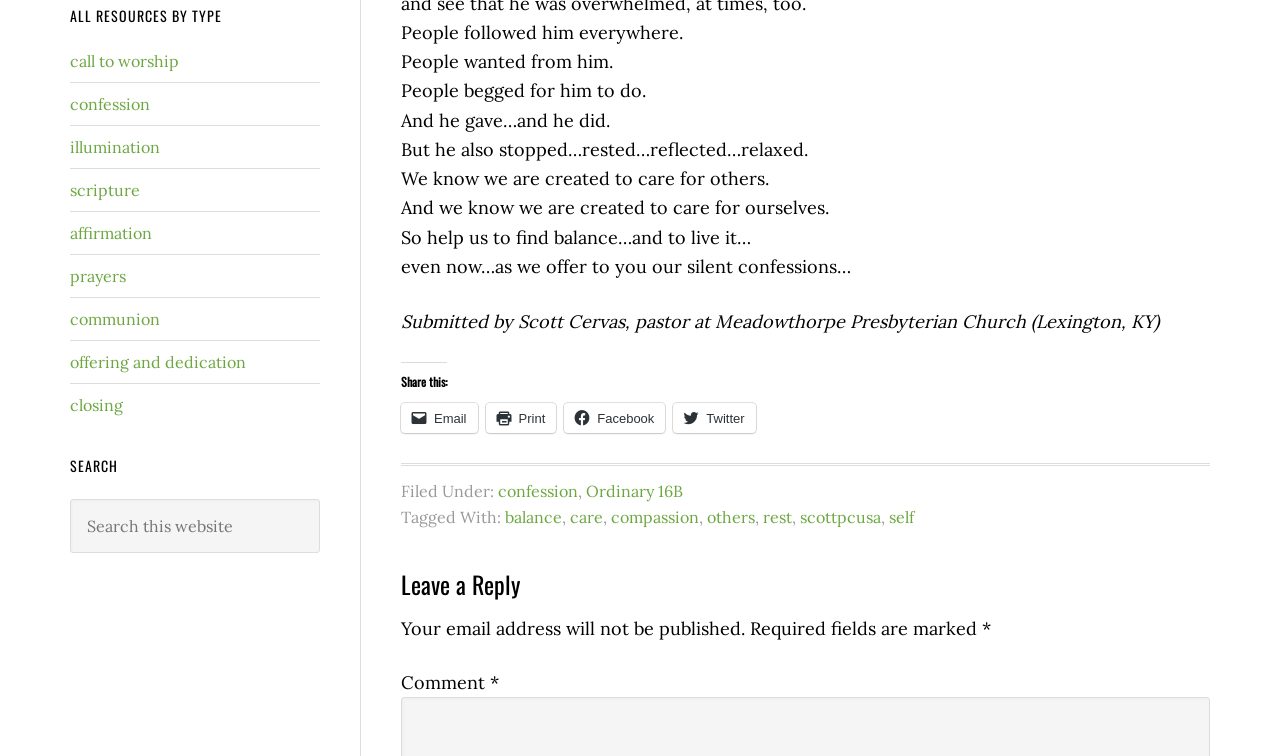Given the element description balance, specify the bounding box coordinates of the corresponding UI element in the format (top-left x, top-left y, bottom-right x, bottom-right y). All values must be between 0 and 1.

[0.395, 0.67, 0.439, 0.697]